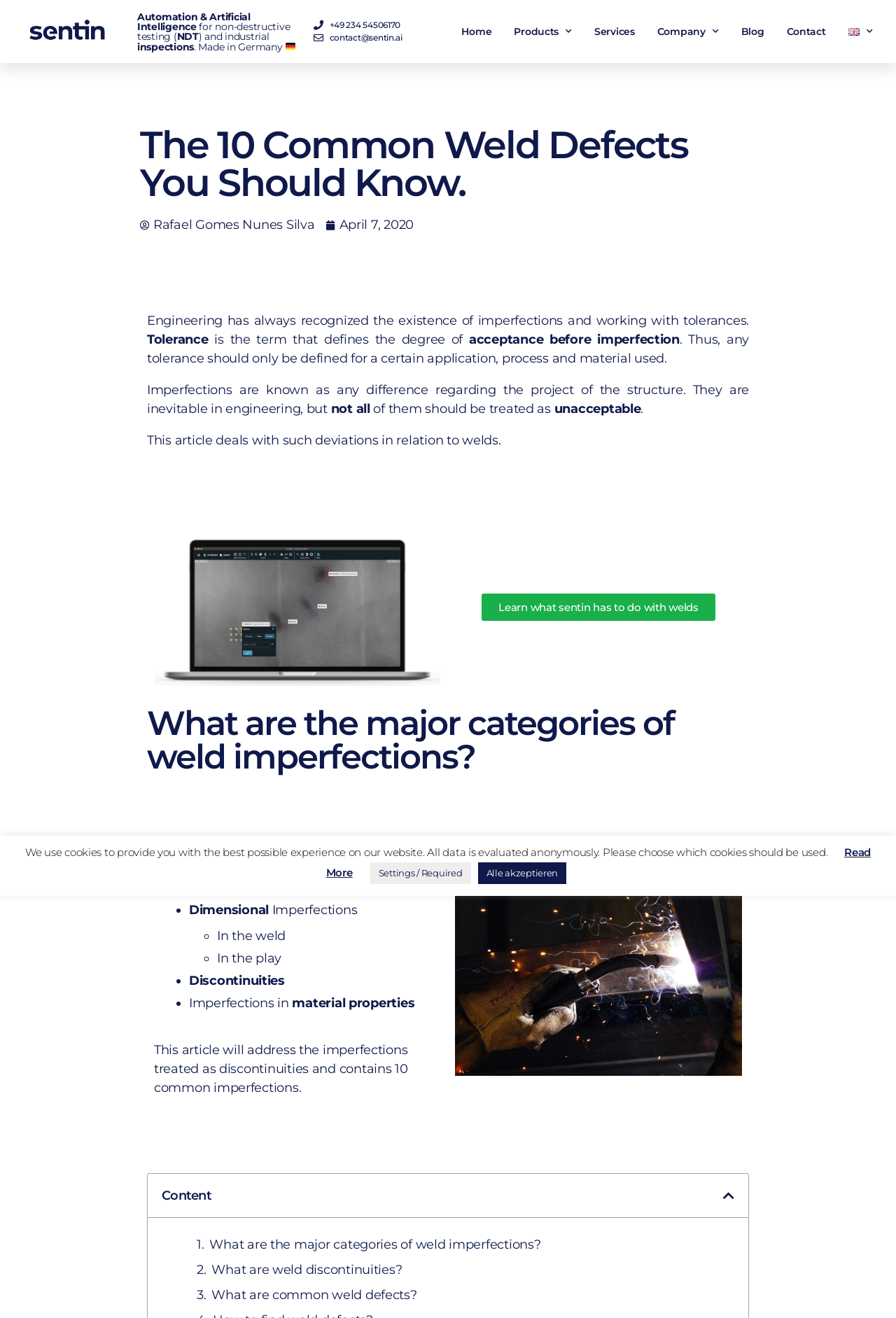Specify the bounding box coordinates of the area that needs to be clicked to achieve the following instruction: "Click the 'What are the major categories of weld imperfections?' link".

[0.234, 0.937, 0.603, 0.952]